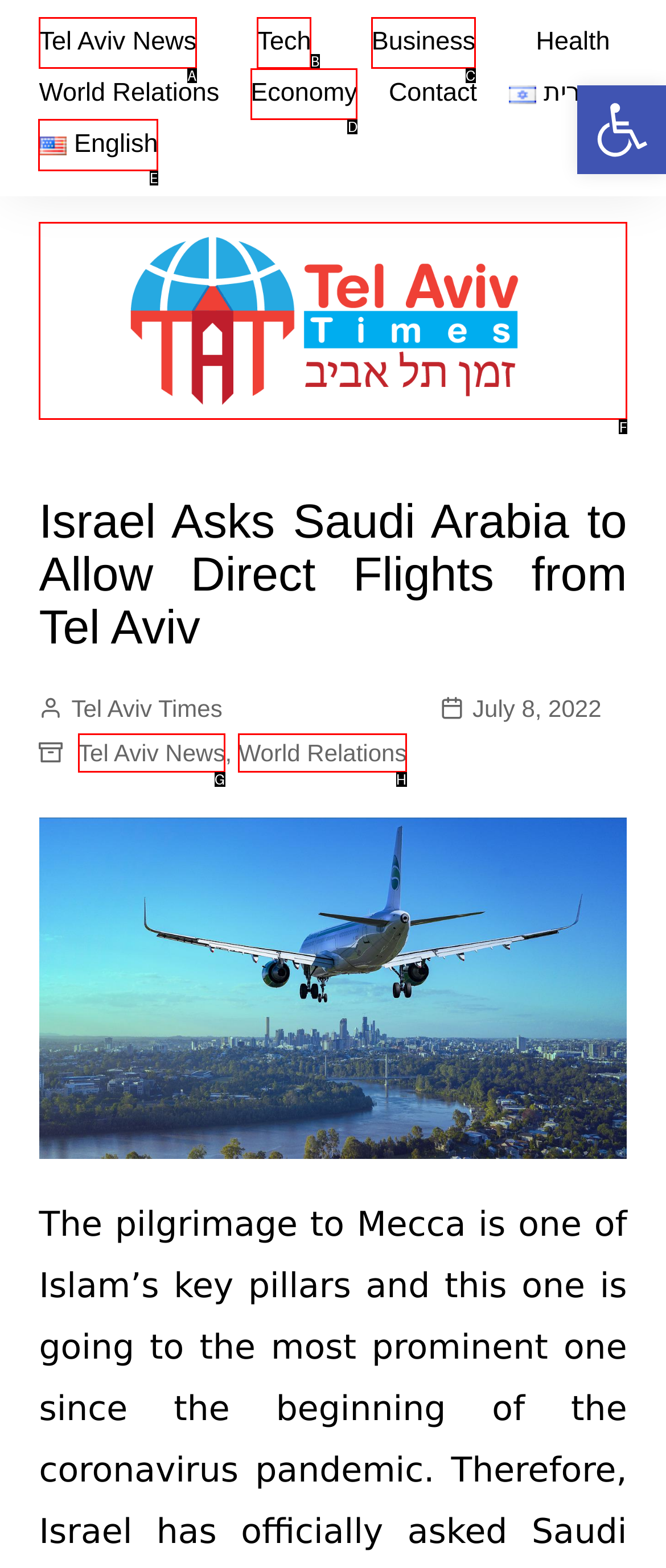Tell me which one HTML element I should click to complete the following instruction: Open English version
Answer with the option's letter from the given choices directly.

E